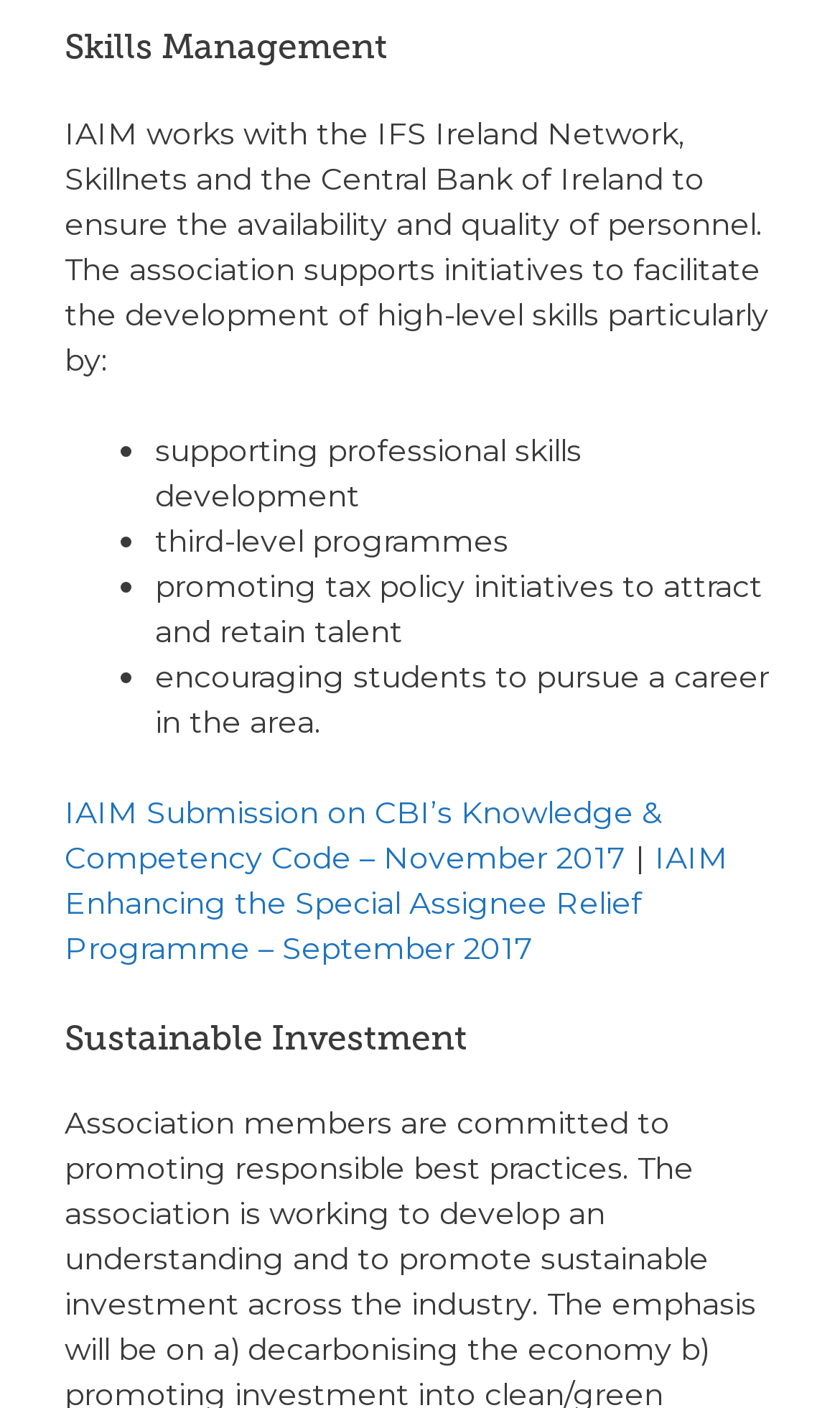What is the purpose of IAIM's initiatives?
Based on the image, please offer an in-depth response to the question.

IAIM's initiatives, such as promoting tax policy initiatives, are aimed at attracting and retaining talent in the industry. This is evident from the text 'promoting tax policy initiatives to attract and retain talent'.